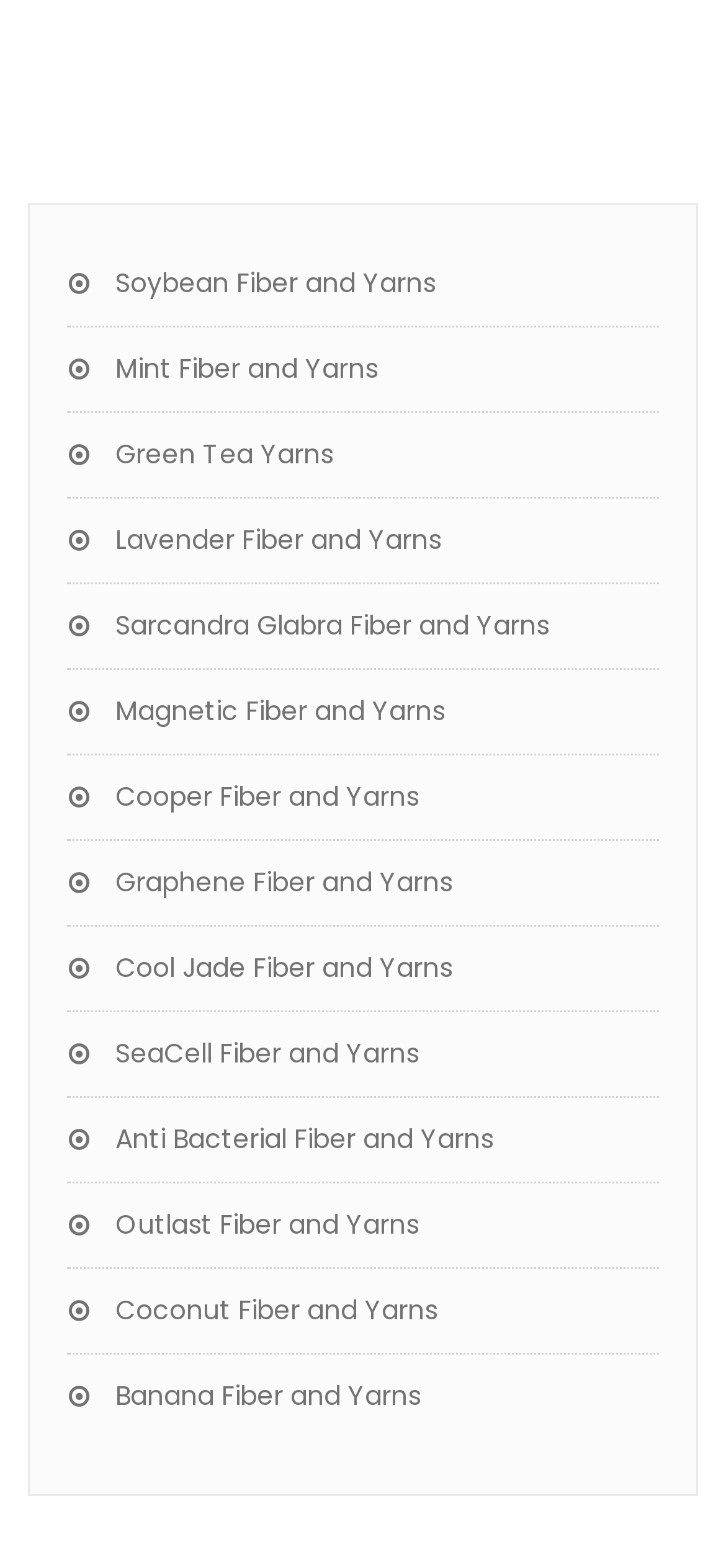How many fiber and yarn types are listed?
Provide a concise answer using a single word or phrase based on the image.

17